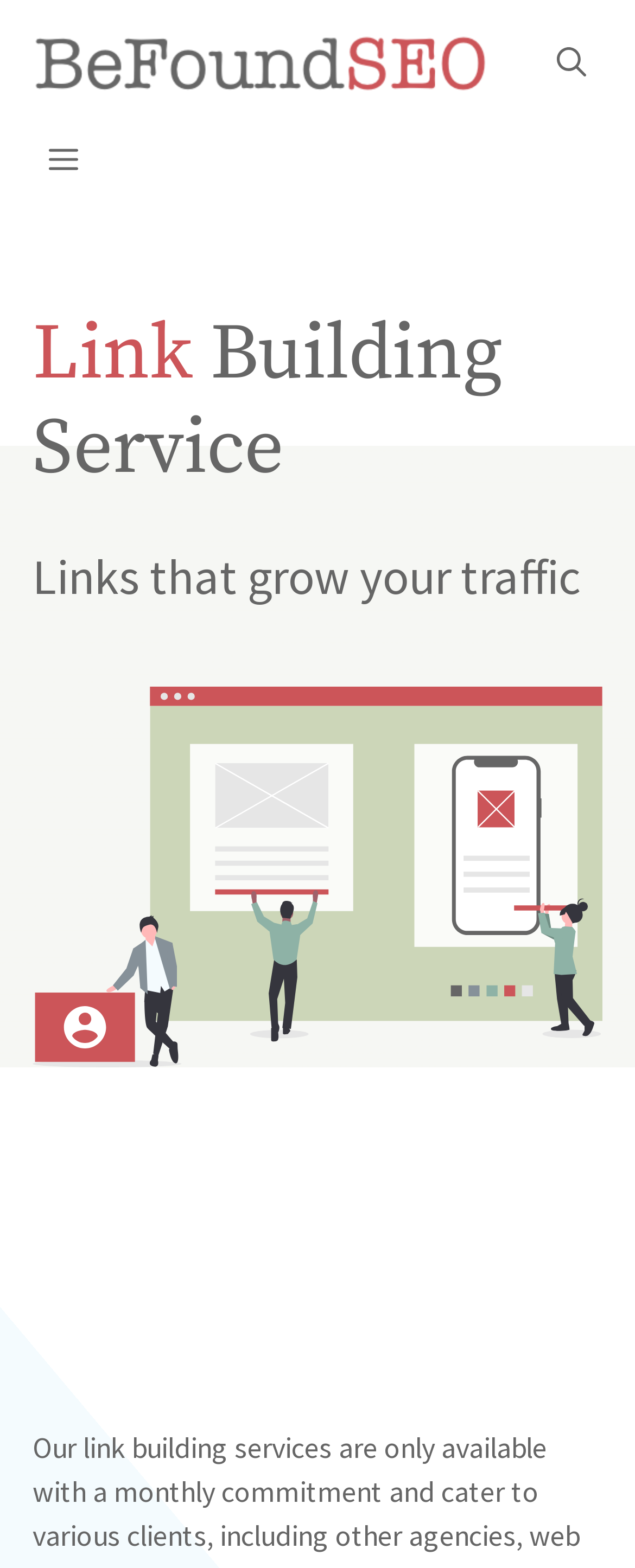What is the topic of the main heading?
Can you give a detailed and elaborate answer to the question?

The main heading is located below the top navigation bar and is marked as a heading element. It contains the text 'Link Building Service' and is accompanied by a marked text and a figure, suggesting that it is the main topic of the webpage.